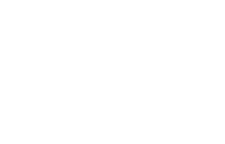What is the topic associated with the icon?
Answer the question with as much detail as you can, using the image as a reference.

The icon represents the topic of flood management or water management, likely associated with an article or resource related to effective strategies for handling stormwater, which implies that the webpage is focused on providing information and resources related to flood management and water management.